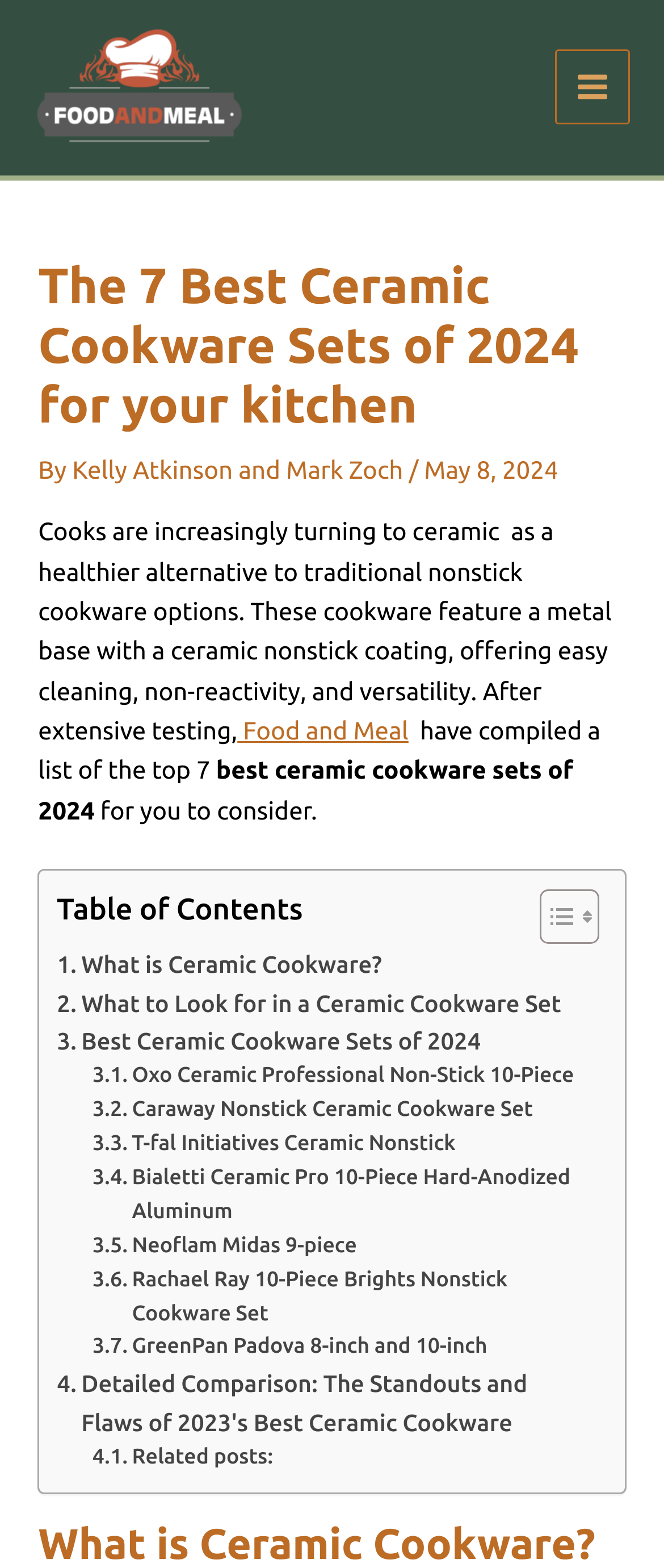Identify the bounding box coordinates for the UI element mentioned here: "Toggle". Provide the coordinates as four float values between 0 and 1, i.e., [left, top, right, bottom].

[0.773, 0.567, 0.889, 0.604]